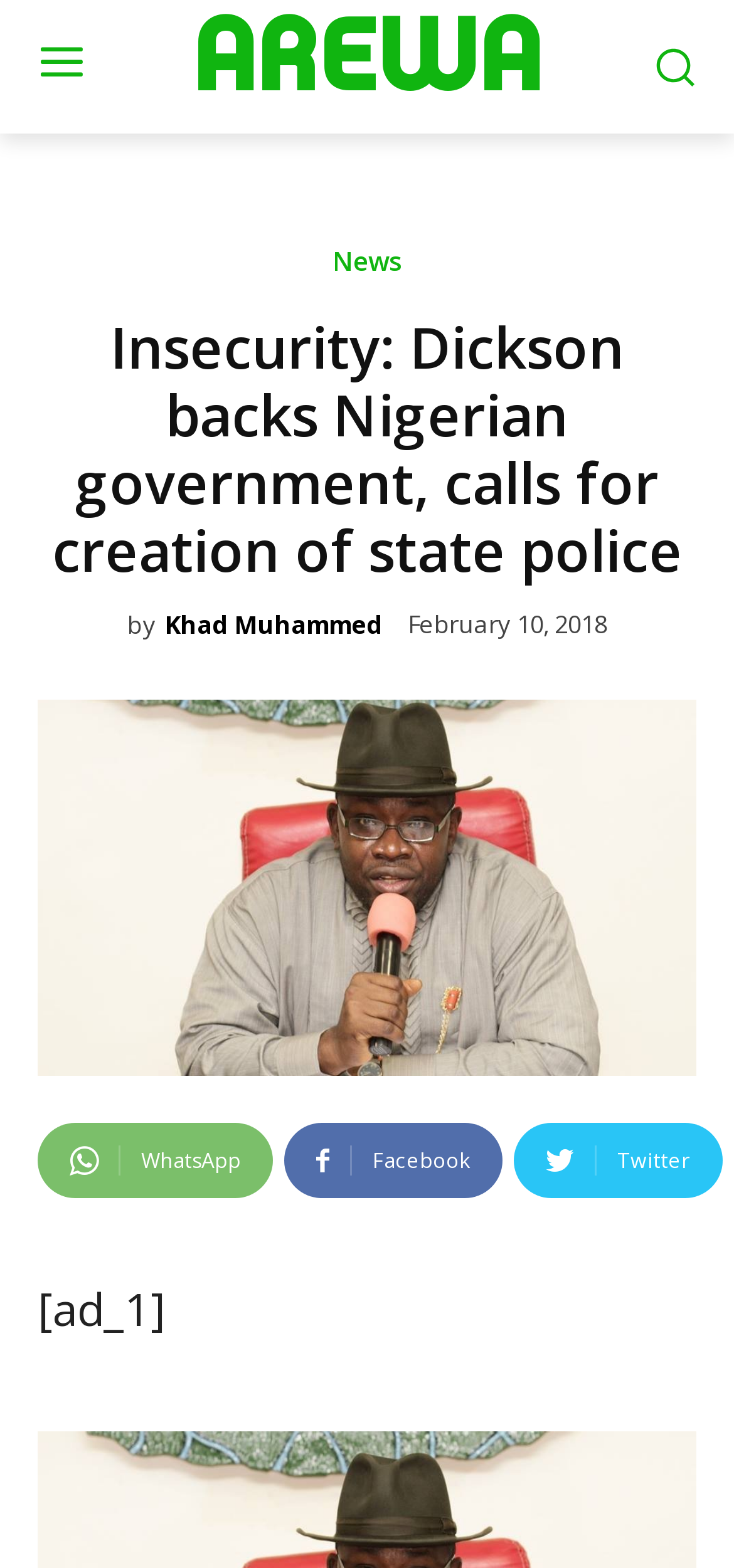Generate a comprehensive description of the contents of the webpage.

The webpage appears to be a news article page. At the top-right corner, there is a small image. Below the image, there is a horizontal navigation menu with a single link labeled "News". 

The main content of the page is a news article with a heading that reads "Insecurity: Dickson backs Nigerian government, calls for creation of state police". This heading spans across the top of the page, leaving some space on the left and right sides. 

Below the heading, there is a byline that indicates the article is written by "Khad Muhammed". The byline is positioned to the left of the page, with the author's name "Khad Muhammed" linked. To the right of the byline, there is a timestamp showing the date "February 10, 2018". 

At the bottom of the page, there are three social media links: WhatsApp, Facebook, and Twitter, positioned from left to right. Above these social media links, there is a small text "[ad_1]" which appears to be an advertisement label.